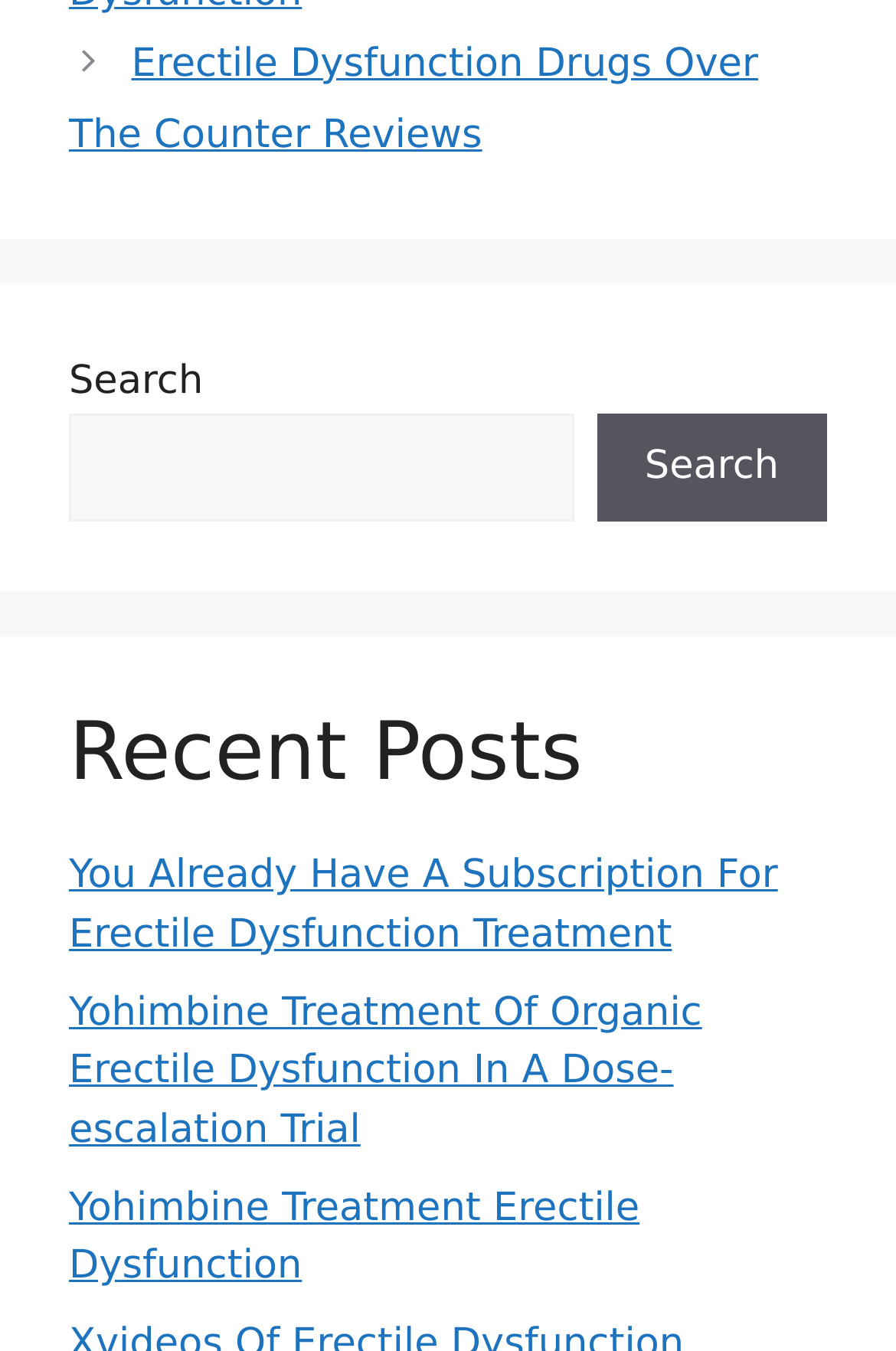How many elements are there in the top section of the webpage?
Deliver a detailed and extensive answer to the question.

The top section of the webpage has two elements: a link with the text 'Erectile Dysfunction Drugs Over The Counter Reviews' and a search box with a label 'Search' and a button with the same label. These elements are likely intended to provide users with a way to search for specific content or access related information.